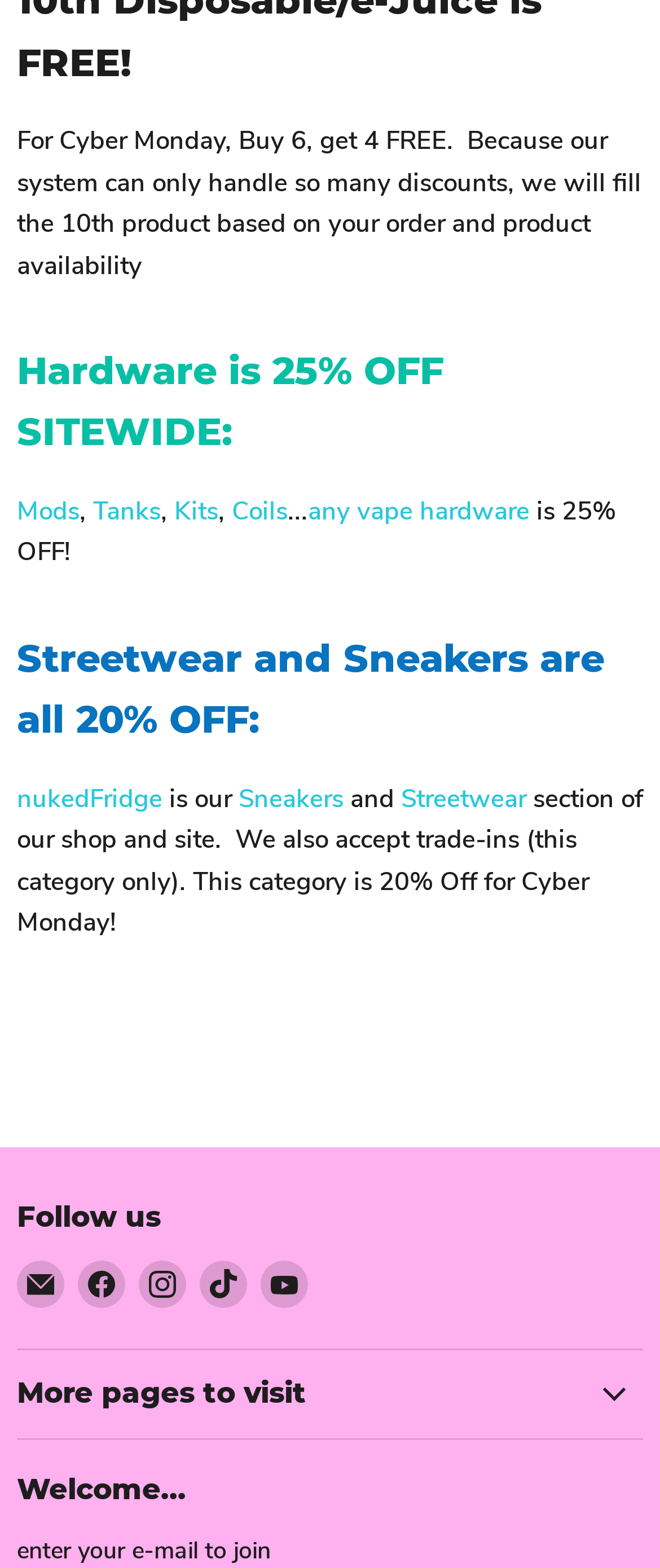How many social media platforms are listed?
Please answer the question with a detailed response using the information from the screenshot.

The webpage lists four social media platforms: Facebook, Instagram, TikTok, and YouTube, each with a corresponding link and image.